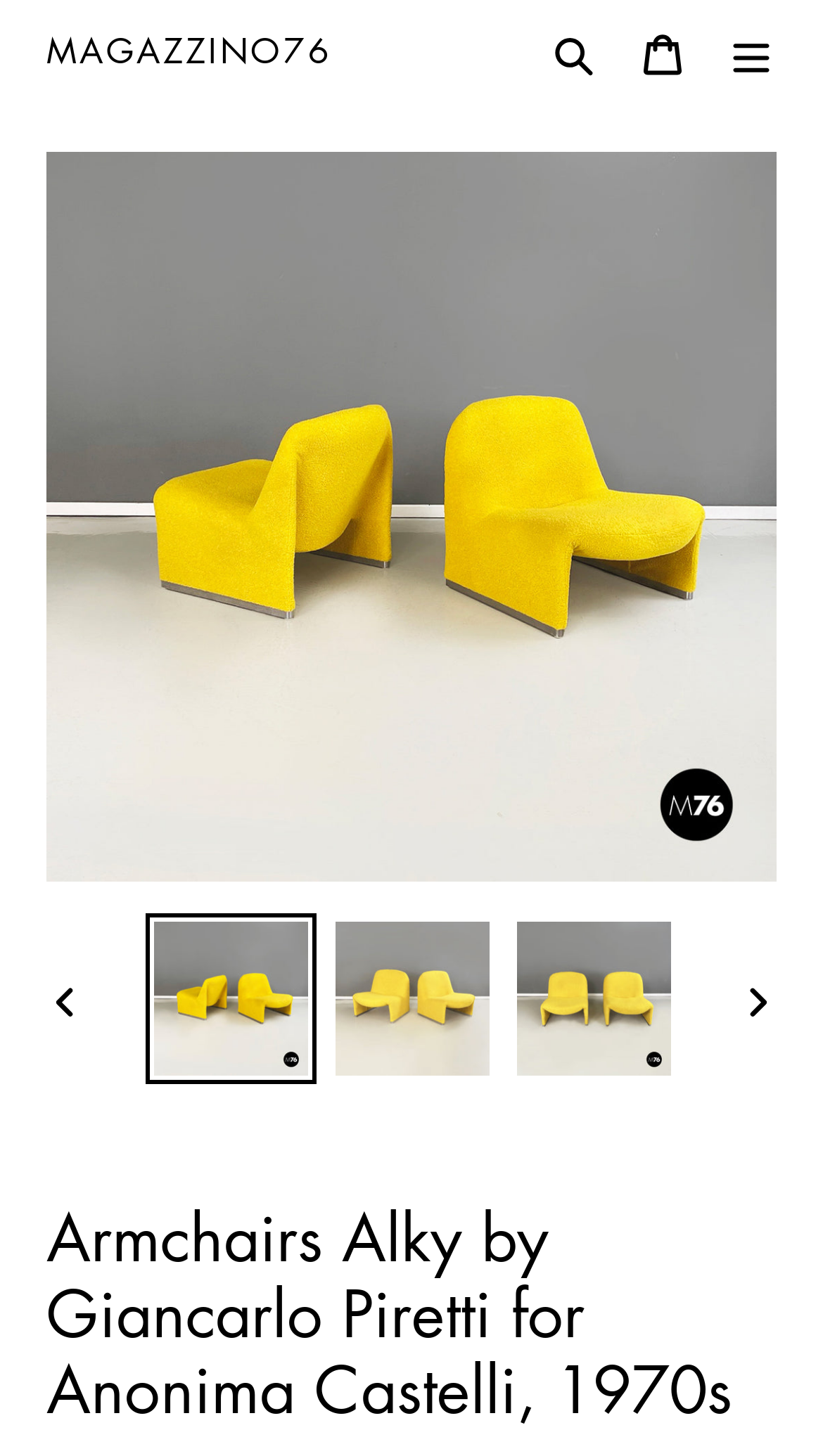Bounding box coordinates are specified in the format (top-left x, top-left y, bottom-right x, bottom-right y). All values are floating point numbers bounded between 0 and 1. Please provide the bounding box coordinate of the region this sentence describes: Next slide

[0.864, 0.658, 0.977, 0.715]